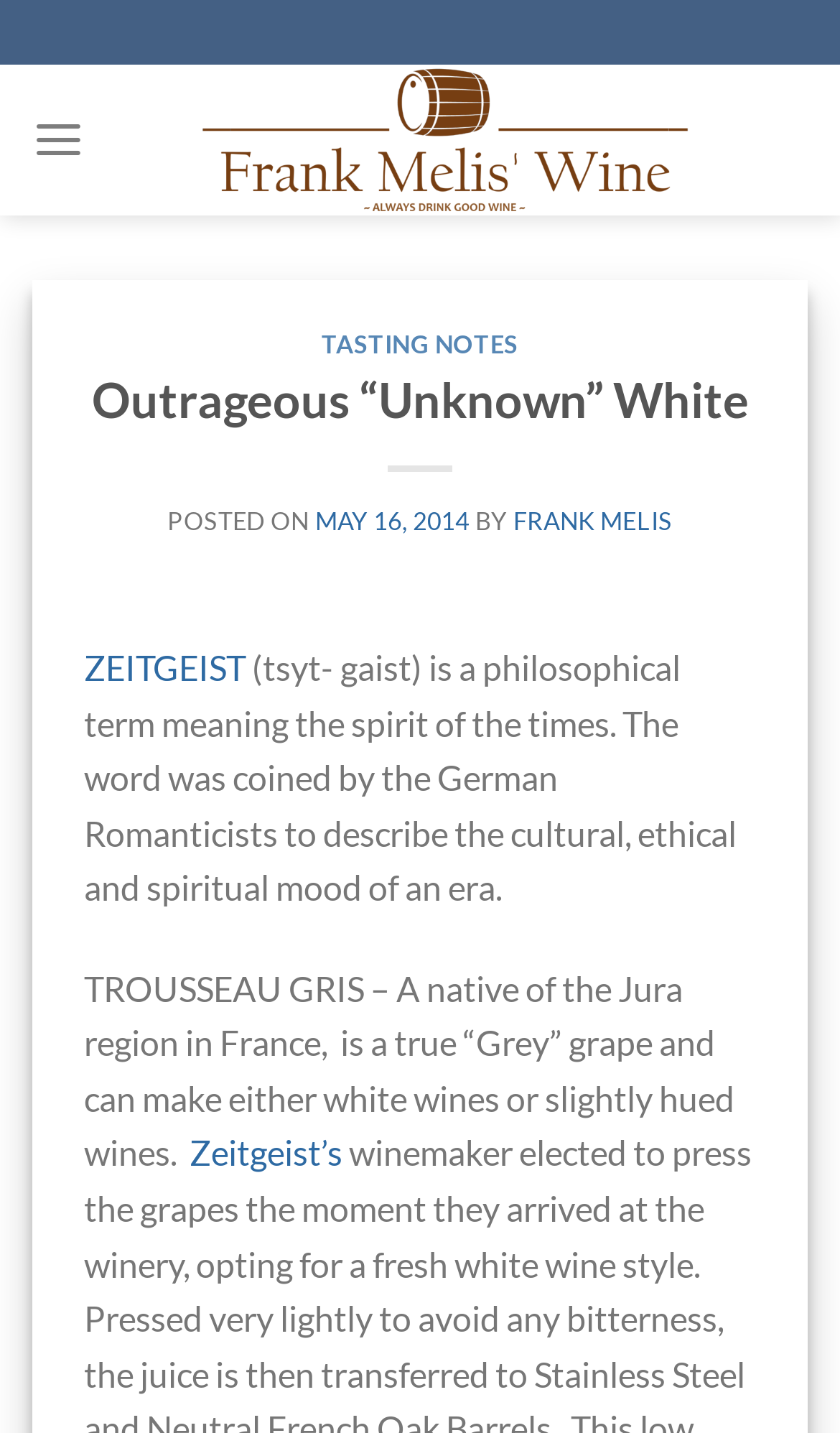From the given element description: "ZEITGEIST", find the bounding box for the UI element. Provide the coordinates as four float numbers between 0 and 1, in the order [left, top, right, bottom].

[0.1, 0.451, 0.292, 0.48]